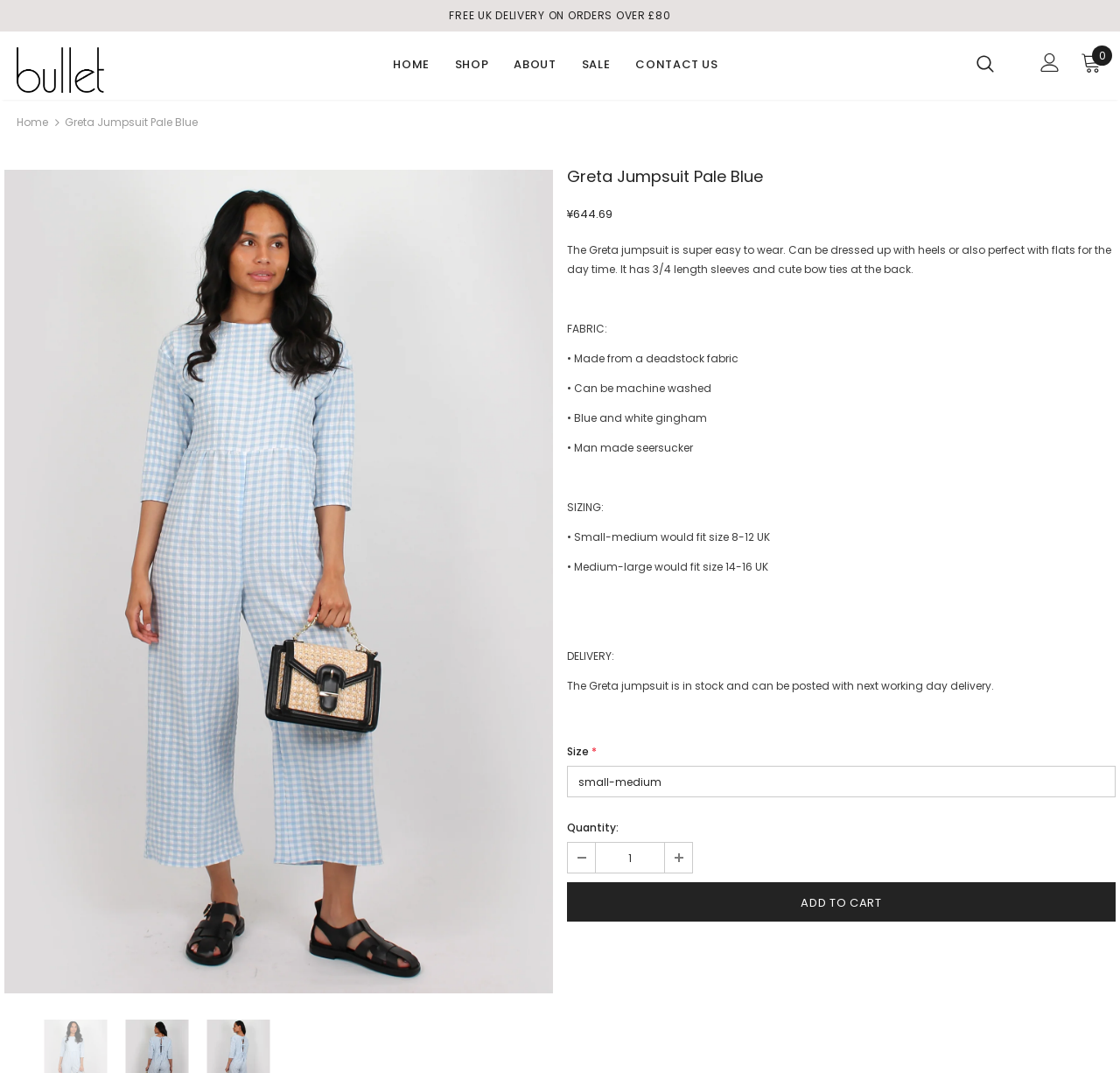Your task is to find and give the main heading text of the webpage.

Greta Jumpsuit Pale Blue